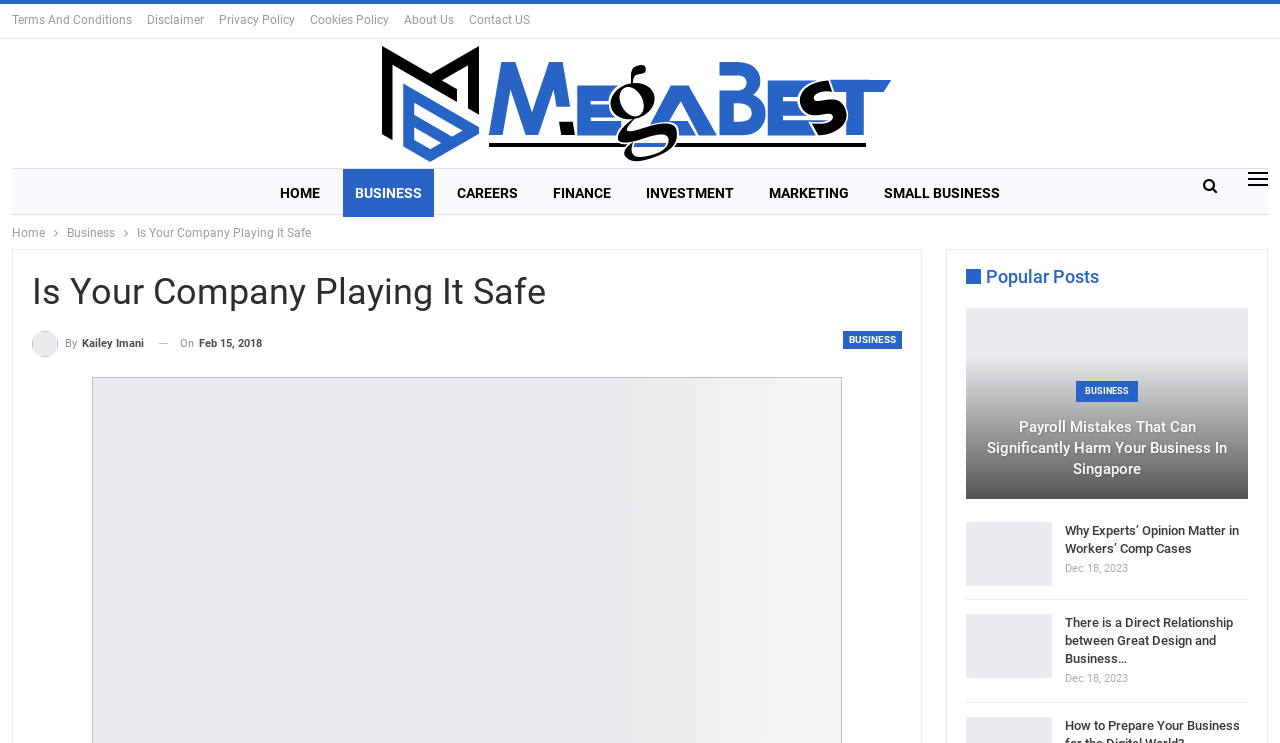Using the element description vertically integrated construction company, predict the bounding box coordinates for the UI element. Provide the coordinates in (top-left x, top-left y, bottom-right x, bottom-right y) format with values ranging from 0 to 1.

None